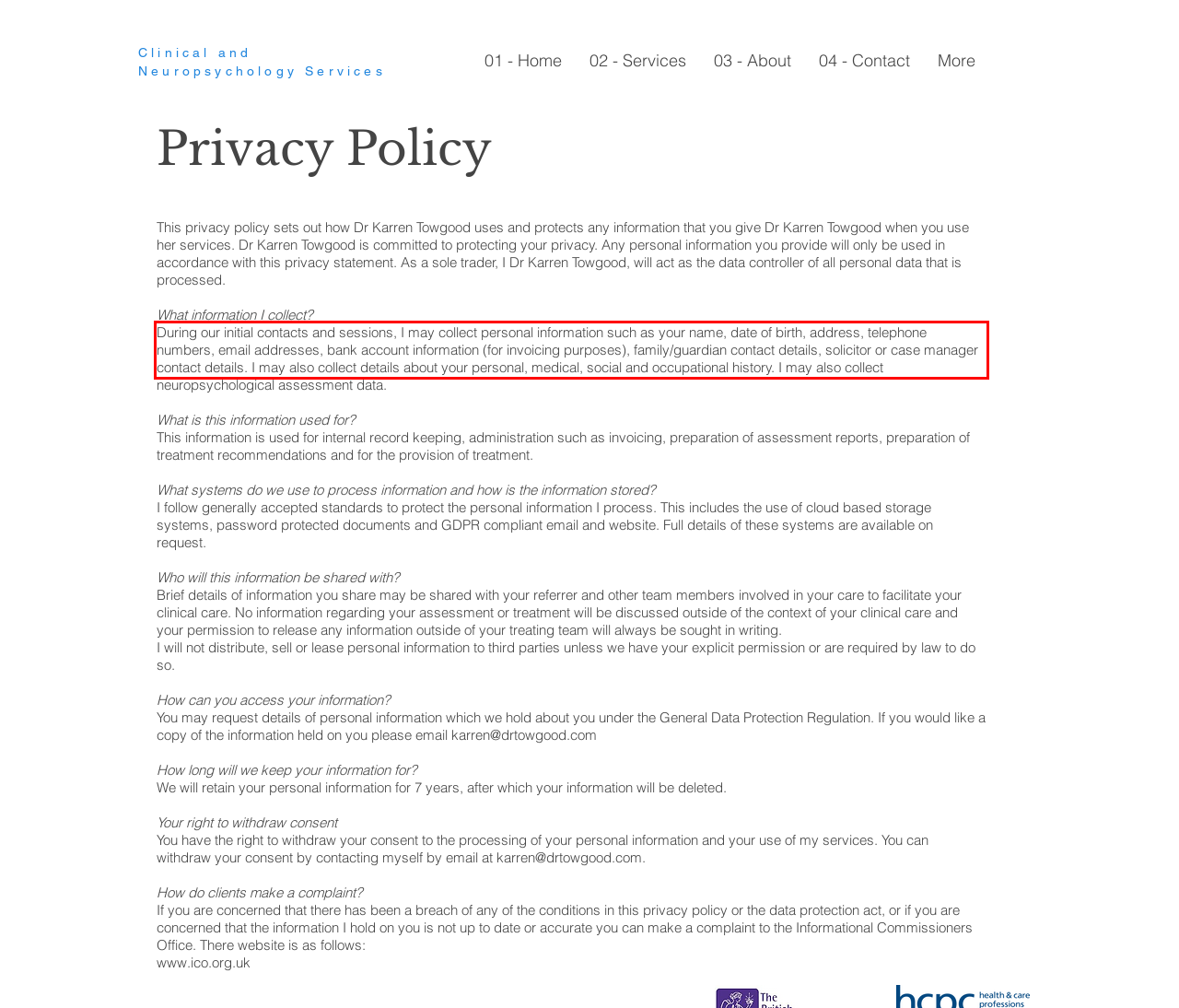Please examine the webpage screenshot and extract the text within the red bounding box using OCR.

During our initial contacts and sessions, I may collect personal information such as your name, date of birth, address, telephone numbers, email addresses, bank account information (for invoicing purposes), family/guardian contact details, solicitor or case manager contact details. I may also collect details about your personal, medical, social and occupational history. I may also collect